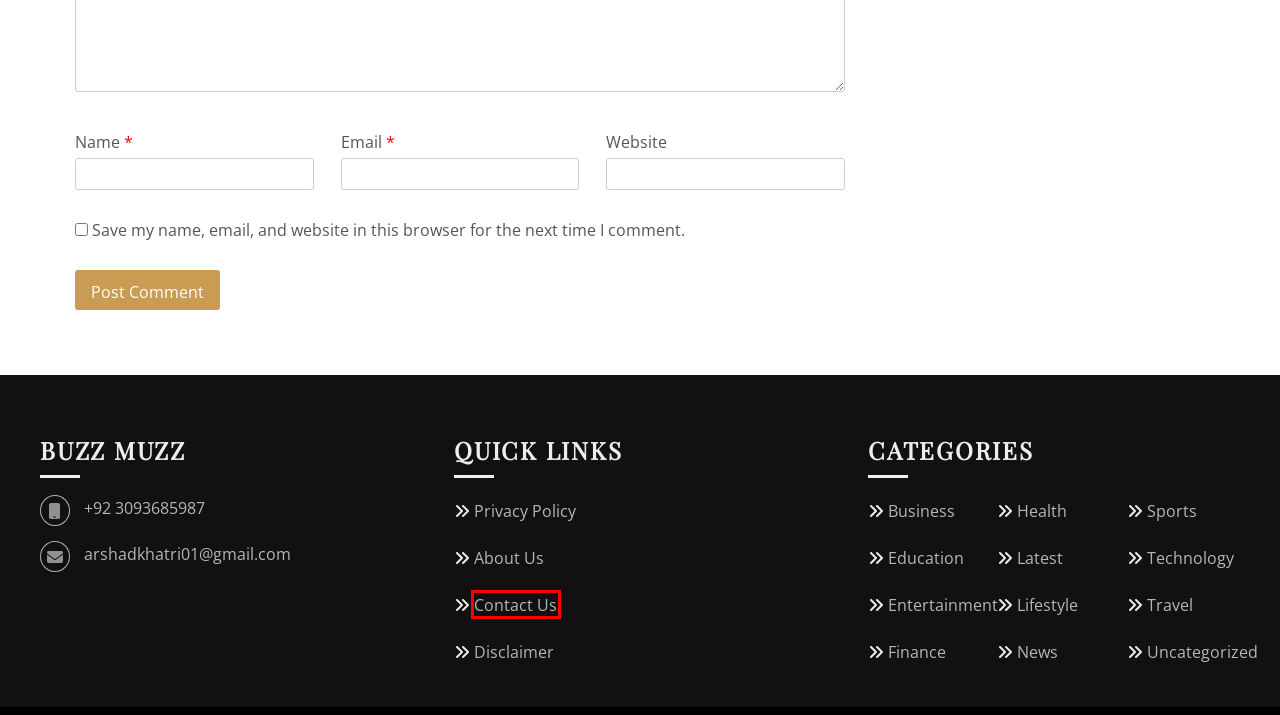Given a webpage screenshot featuring a red rectangle around a UI element, please determine the best description for the new webpage that appears after the element within the bounding box is clicked. The options are:
A. News Archives -
B. About Us -
C. Uncategorized Archives -
D. Disclaimer -
E. Latest Archives -
F. Contact Us -
G. Education Archives -
H. Privacy Policy -

F